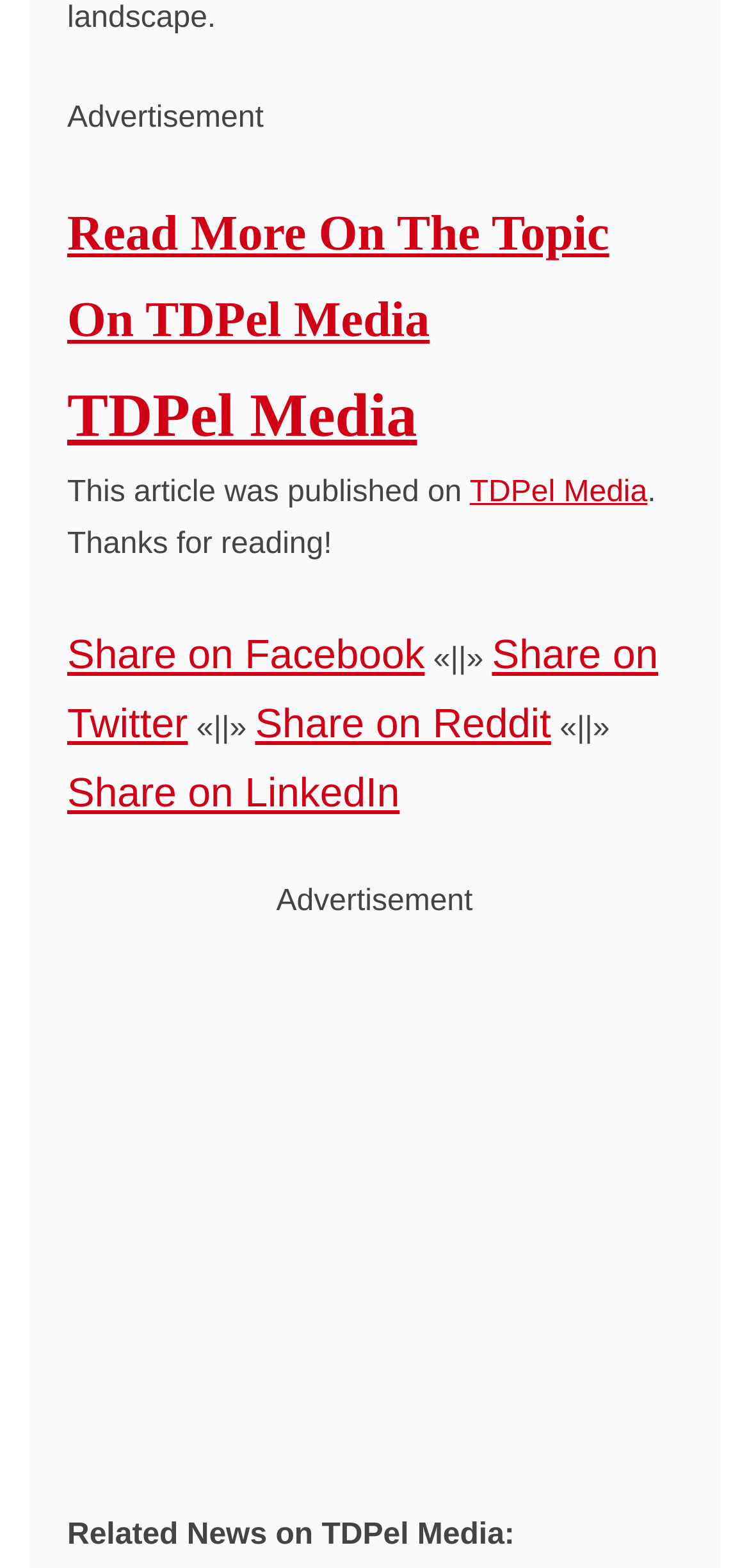Could you indicate the bounding box coordinates of the region to click in order to complete this instruction: "Register for the newsletter".

None